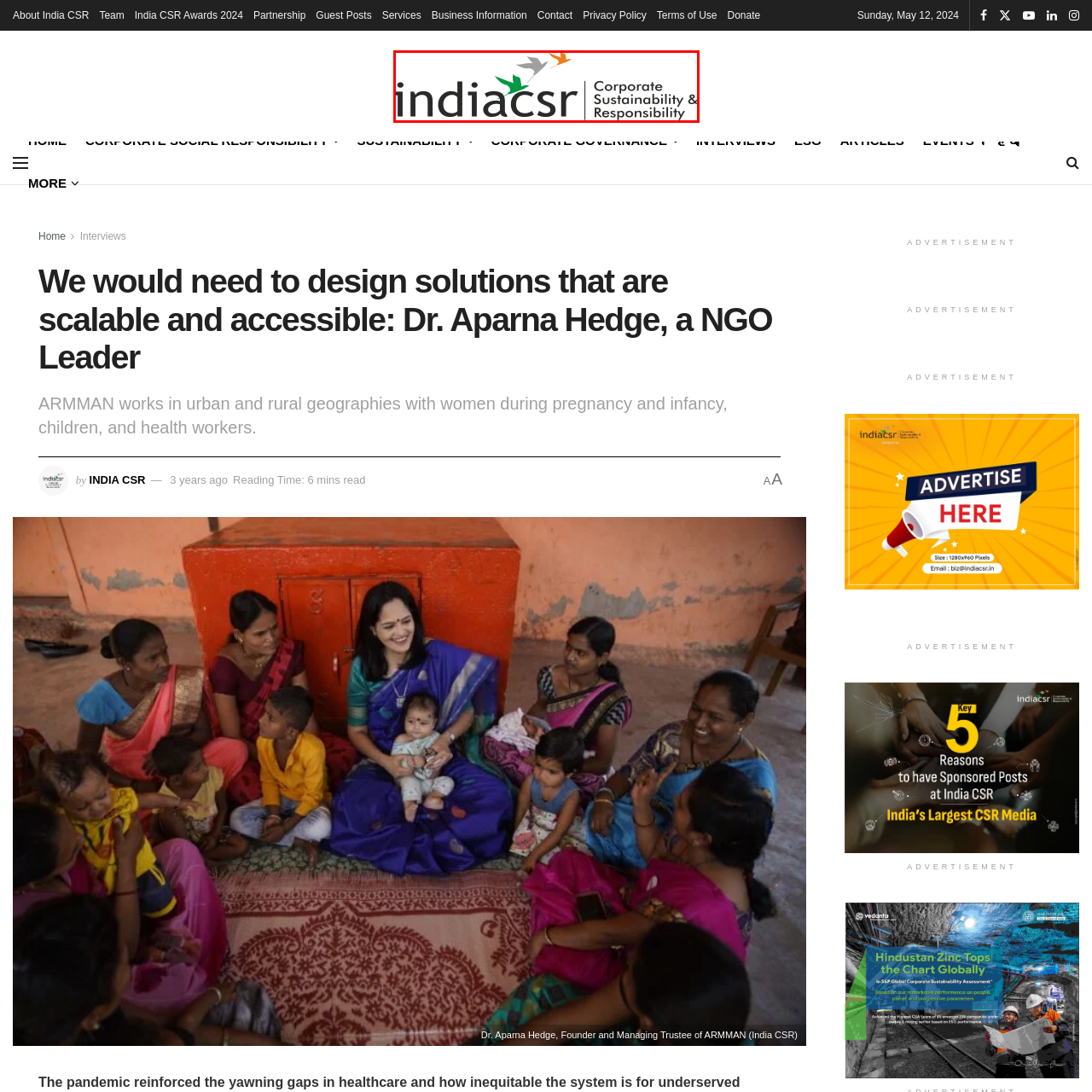Create an extensive description for the image inside the red frame.

The image represents the logo of "India CSR," which emphasizes corporate sustainability and social responsibility. The logo features the name "indiacsr" in a modern font, highlighted by a vibrant design with colors that evoke a sense of environmental commitment—green, grey, and orange elements suggest a focus on growth and vitality. Beneath the name, the tagline "Corporate Sustainability & Responsibility" reinforces the organization's mission, reflecting a dedication to promoting ethical business practices and sustainable development within the corporate sector in India. This symbol captures the essence of initiatives aimed at fostering corporate responsibility and community engagement in regional and national contexts.